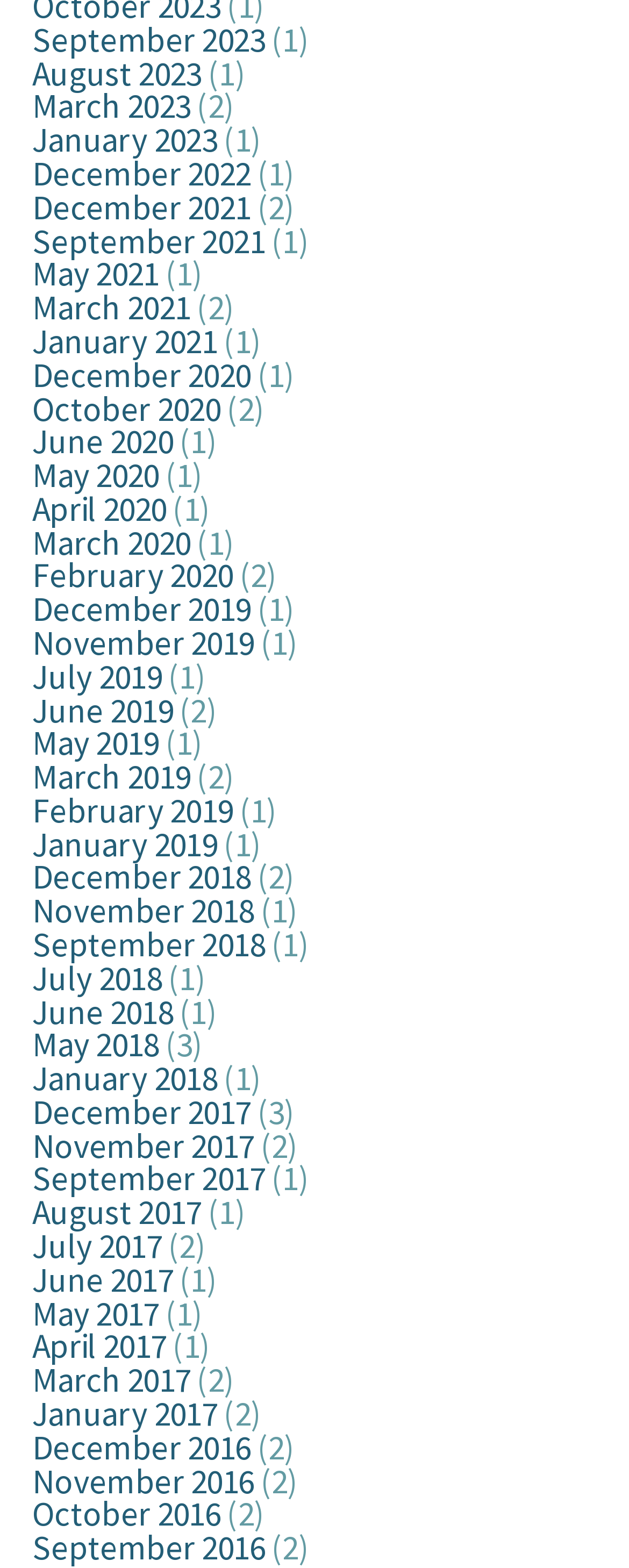Please identify the bounding box coordinates of where to click in order to follow the instruction: "Check January 2019".

[0.051, 0.389, 0.345, 0.417]